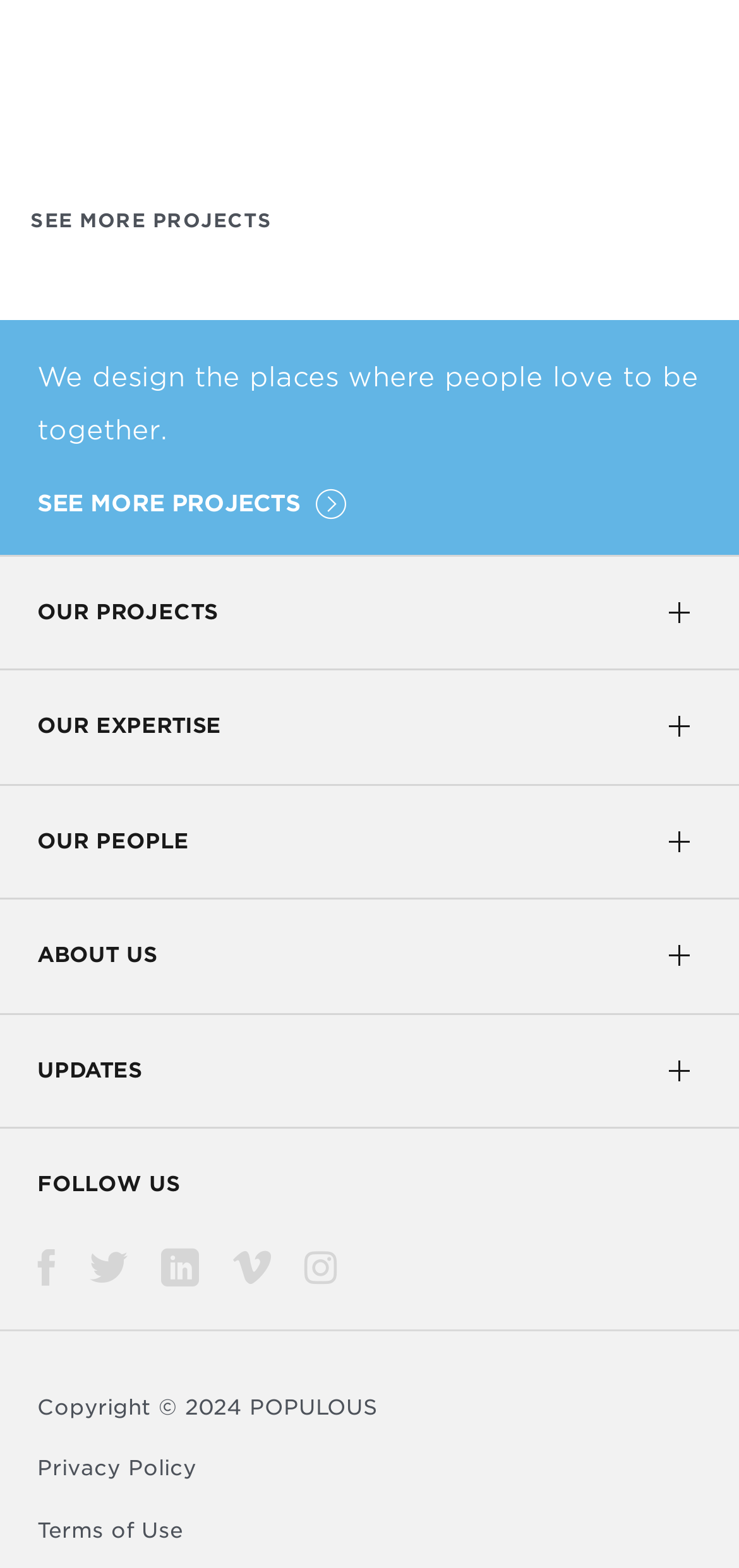Answer the question below using just one word or a short phrase: 
How many social media links are available?

5